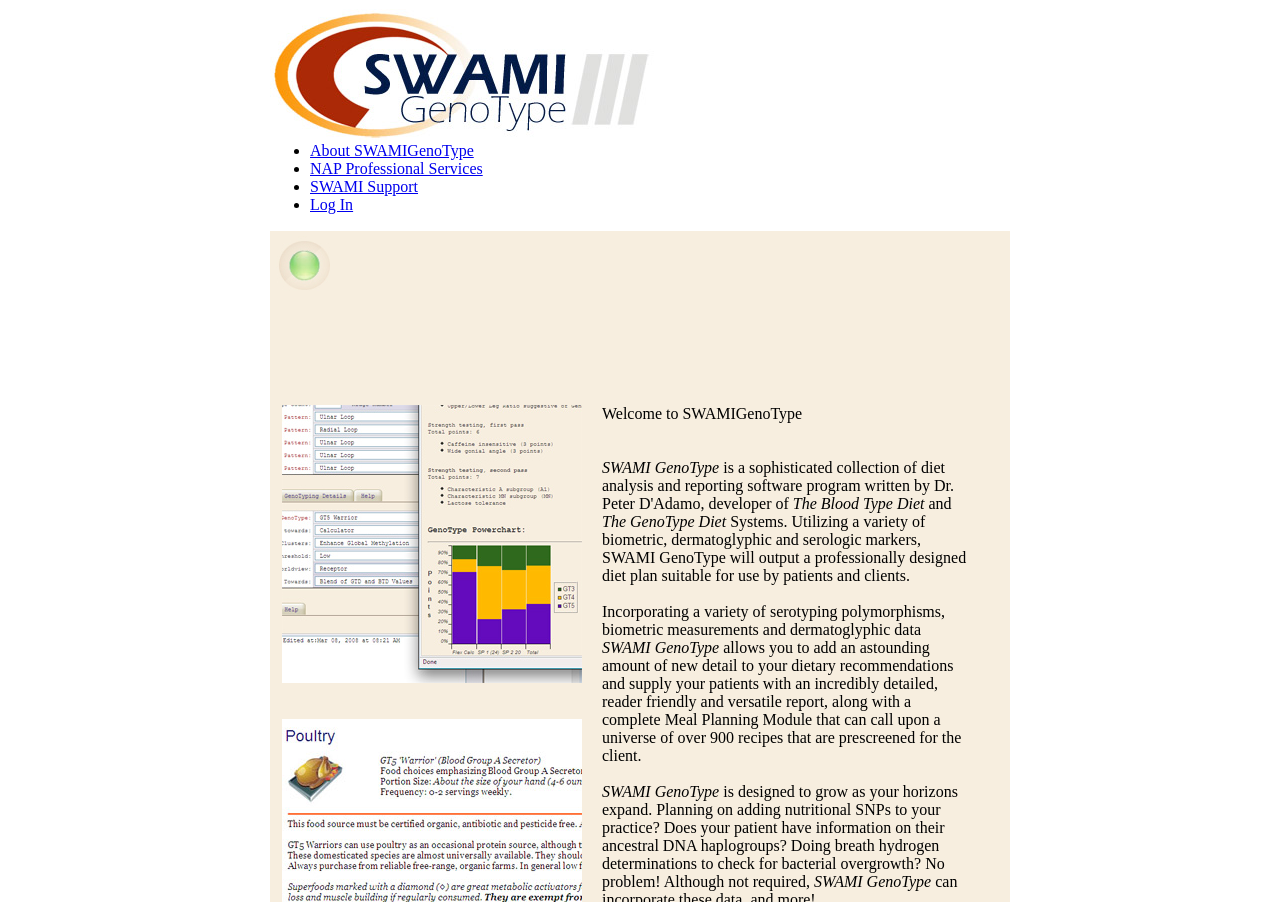Based on the provided description, "NAP Professional Services", find the bounding box of the corresponding UI element in the screenshot.

[0.242, 0.177, 0.377, 0.196]